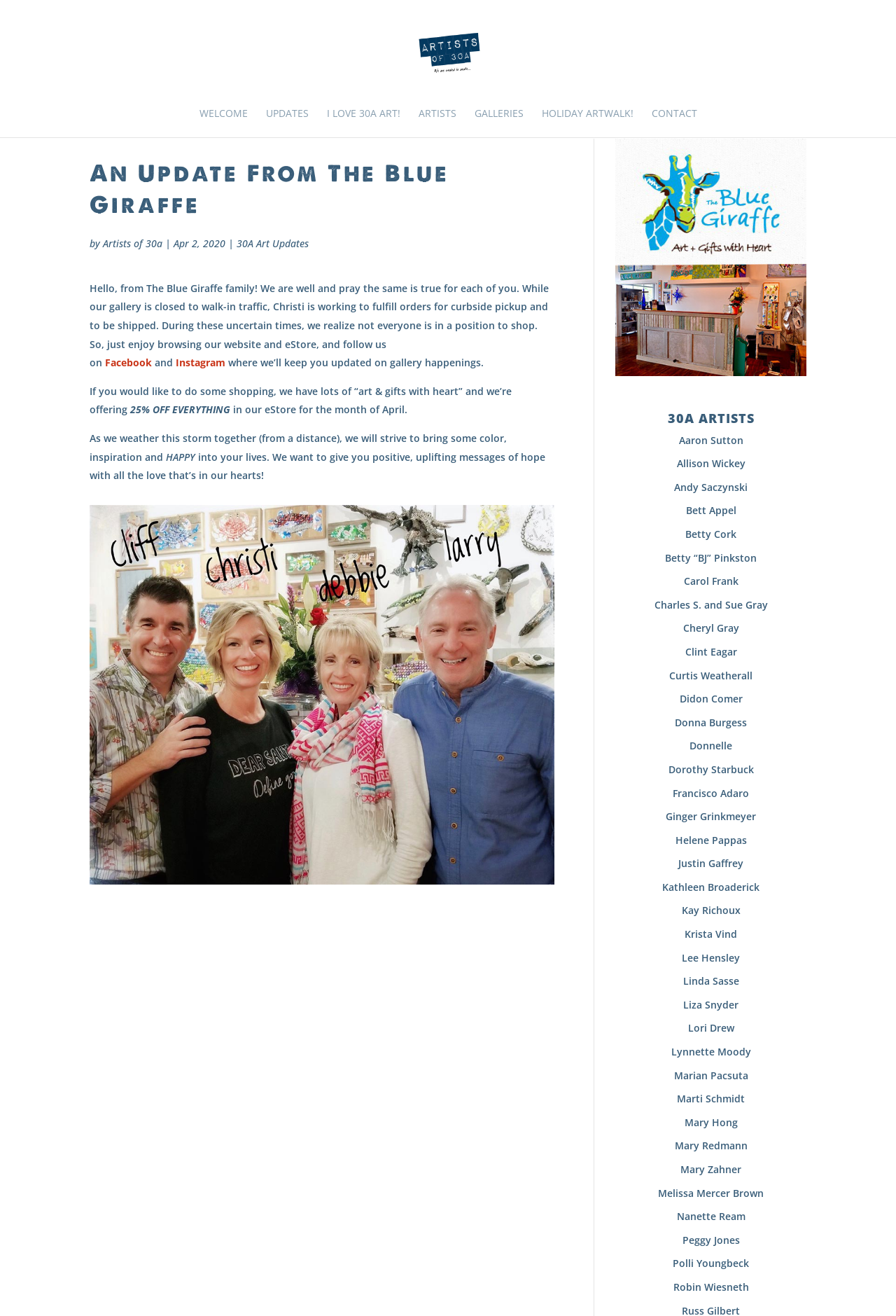Please identify the bounding box coordinates of the clickable element to fulfill the following instruction: "Read the latest update from The Blue Giraffe". The coordinates should be four float numbers between 0 and 1, i.e., [left, top, right, bottom].

[0.1, 0.12, 0.619, 0.173]